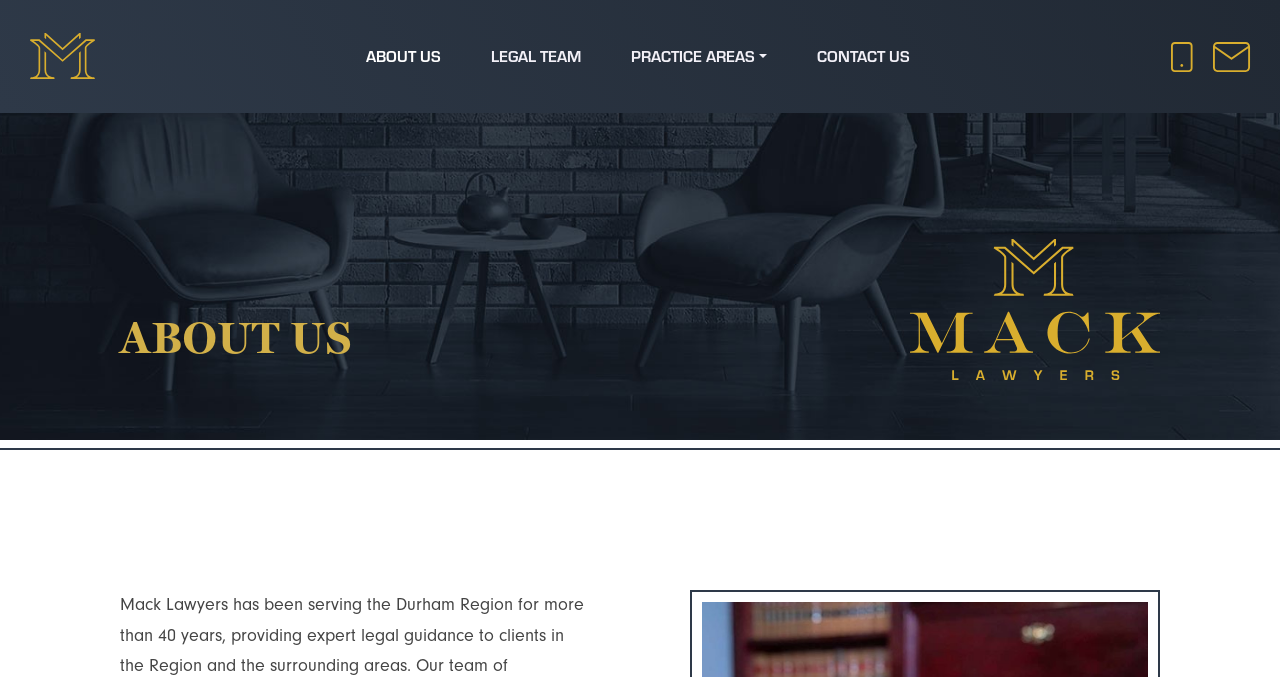Please give a succinct answer to the question in one word or phrase:
What is the text of the main heading?

ABOUT US